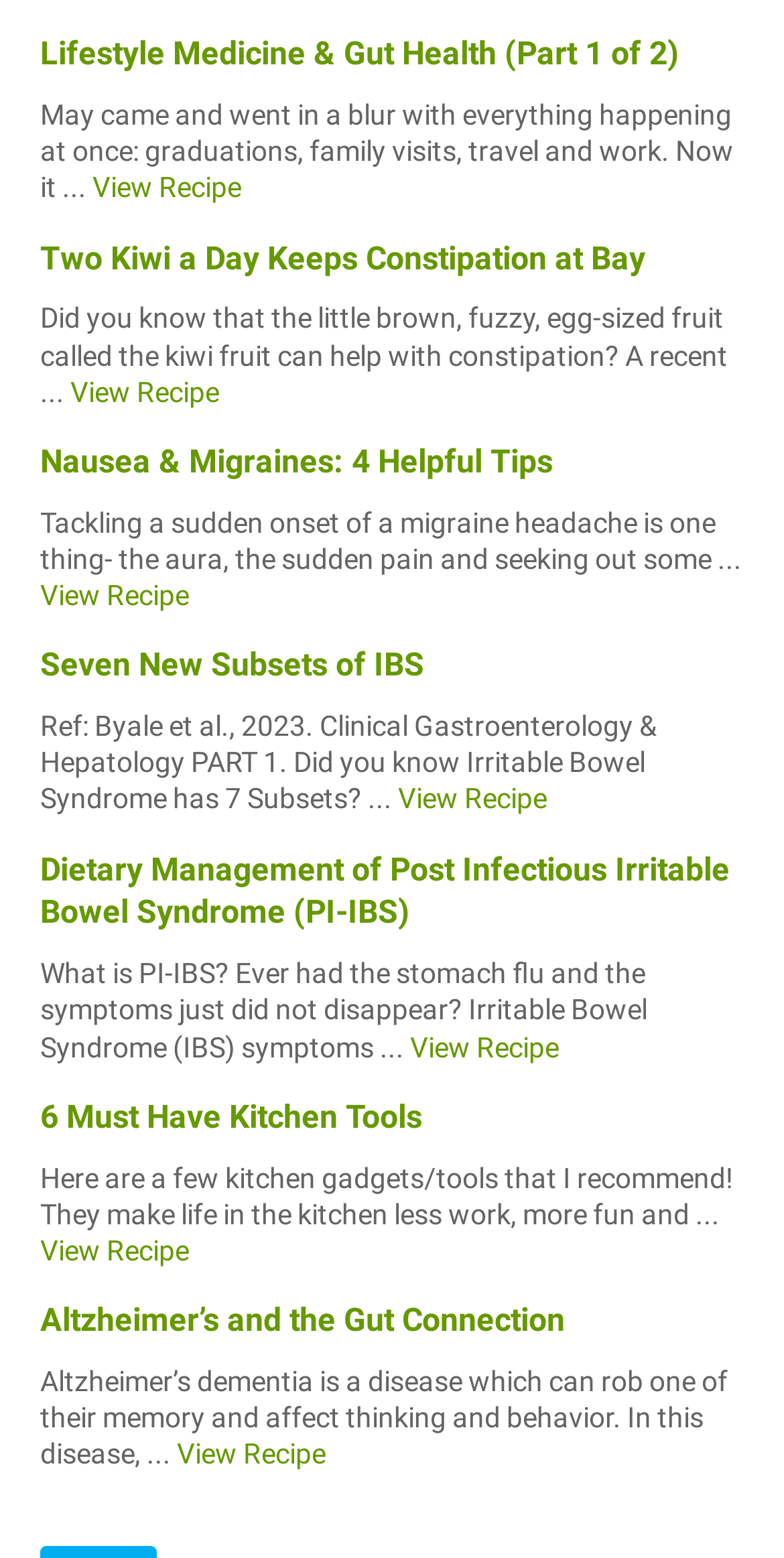Pinpoint the bounding box coordinates of the element that must be clicked to accomplish the following instruction: "Explore the article about Seven New Subsets of IBS". The coordinates should be in the format of four float numbers between 0 and 1, i.e., [left, top, right, bottom].

[0.051, 0.415, 0.541, 0.439]